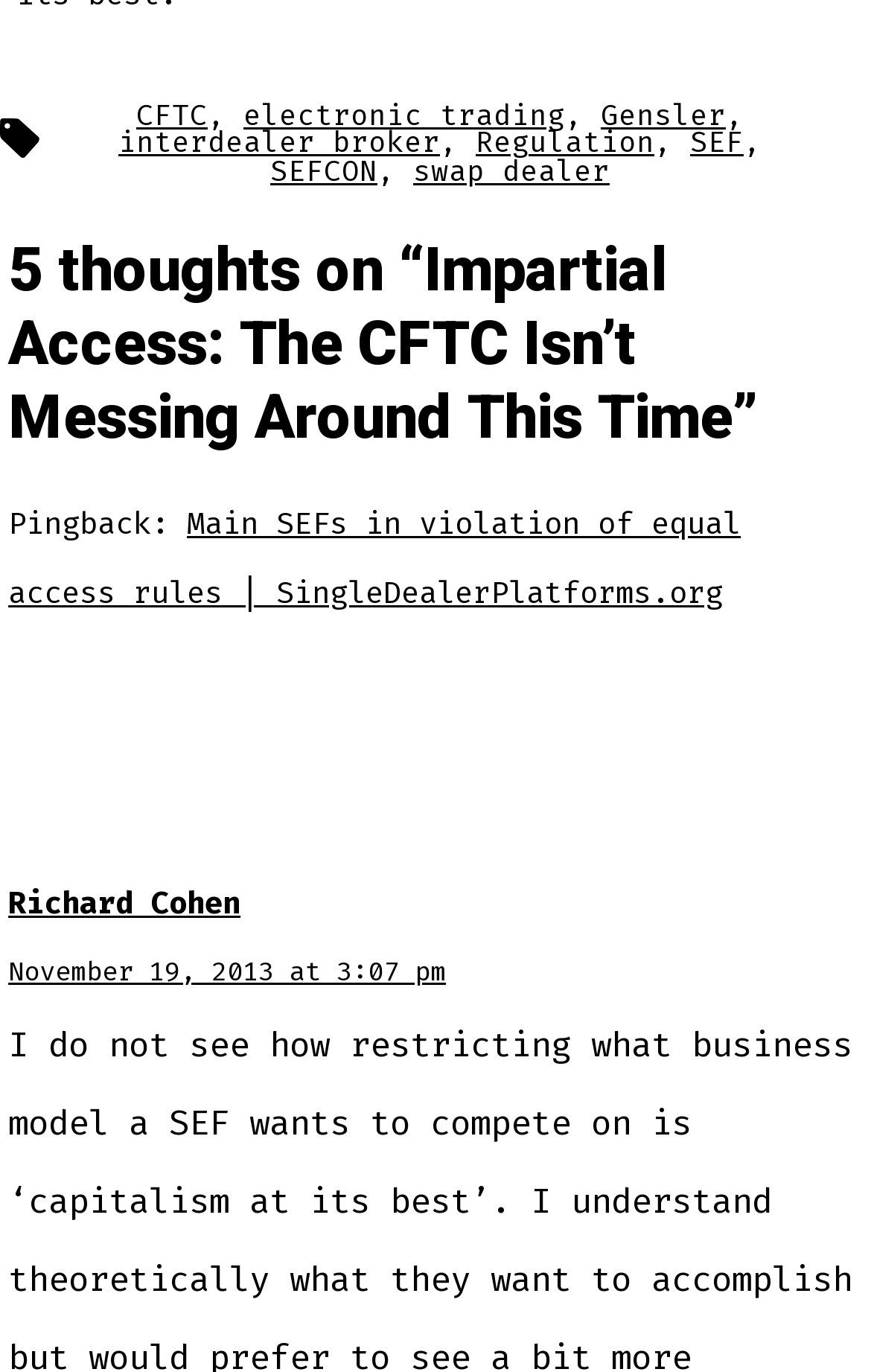Identify the bounding box coordinates for the UI element mentioned here: "electronic trading". Provide the coordinates as four float values between 0 and 1, i.e., [left, top, right, bottom].

[0.279, 0.069, 0.649, 0.097]